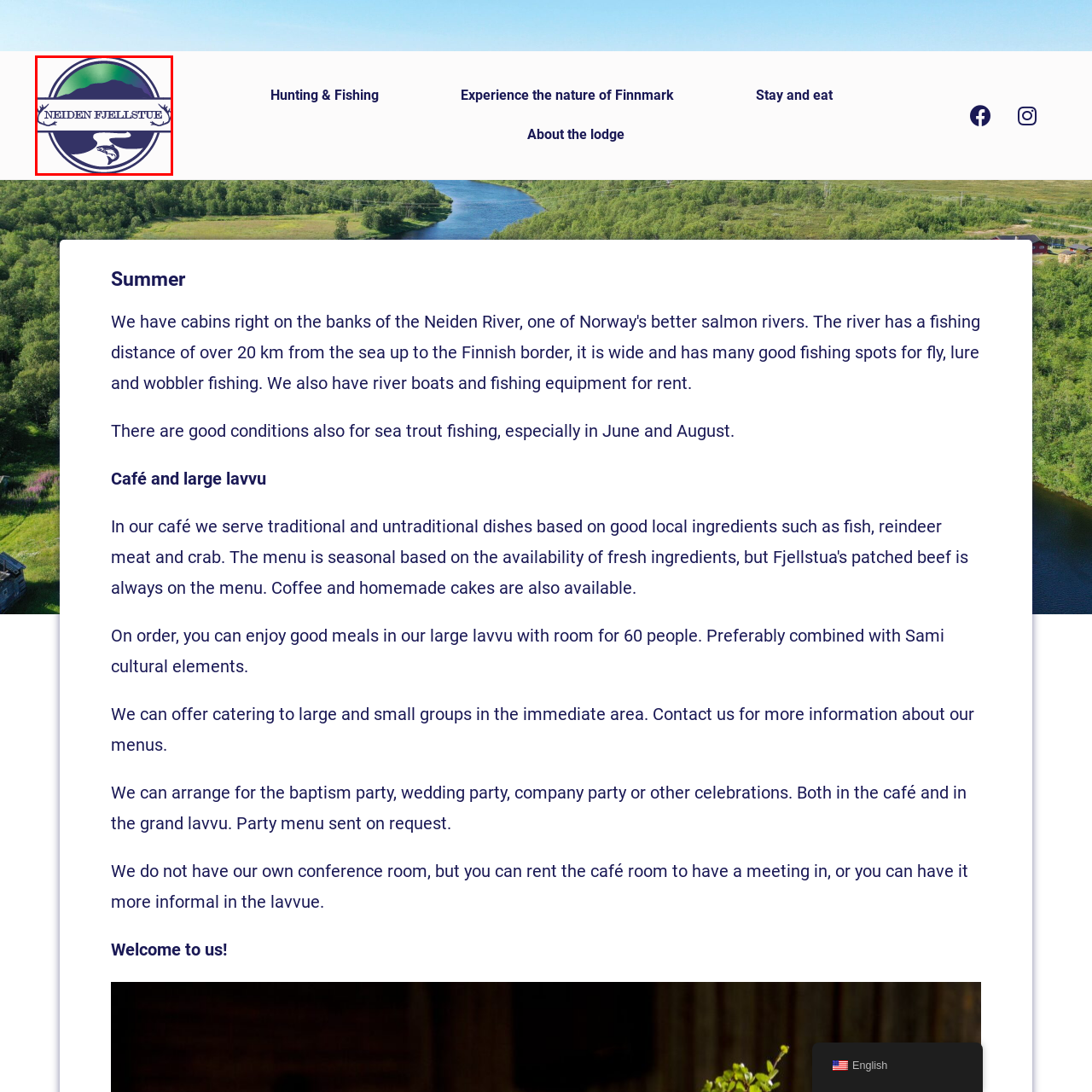What is represented by the illustration below the mountain imagery?
Review the content shown inside the red bounding box in the image and offer a detailed answer to the question, supported by the visual evidence.

The caption states that the illustration of a fish and flowing water below the mountain imagery highlights the lodge's offerings related to fishing and outdoor activities, indicating that this illustration represents these activities.